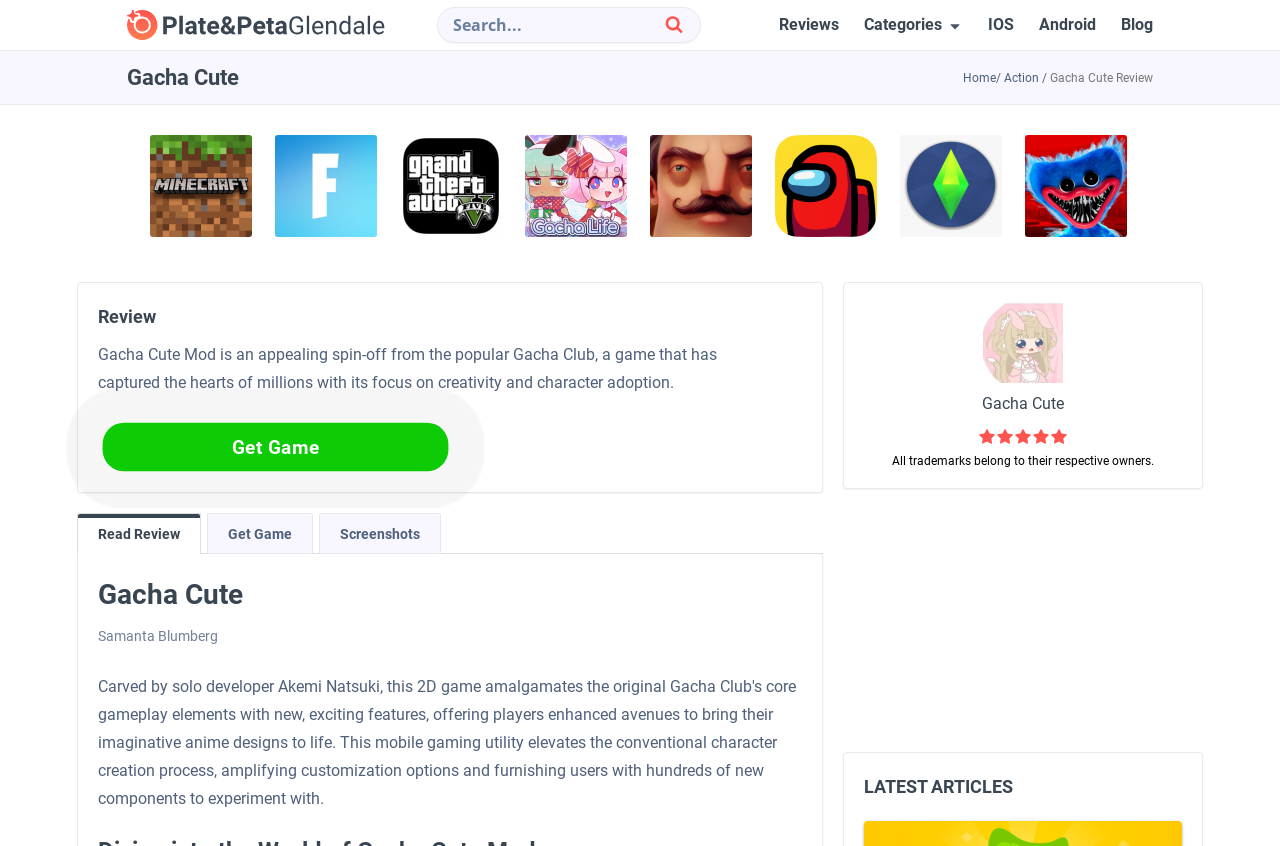What are the platforms mentioned on the page?
Refer to the image and provide a detailed answer to the question.

The platforms mentioned on the page can be determined by looking at the links 'IOS' and 'Android' which are located at the top of the page, indicating that the game is available on these platforms.